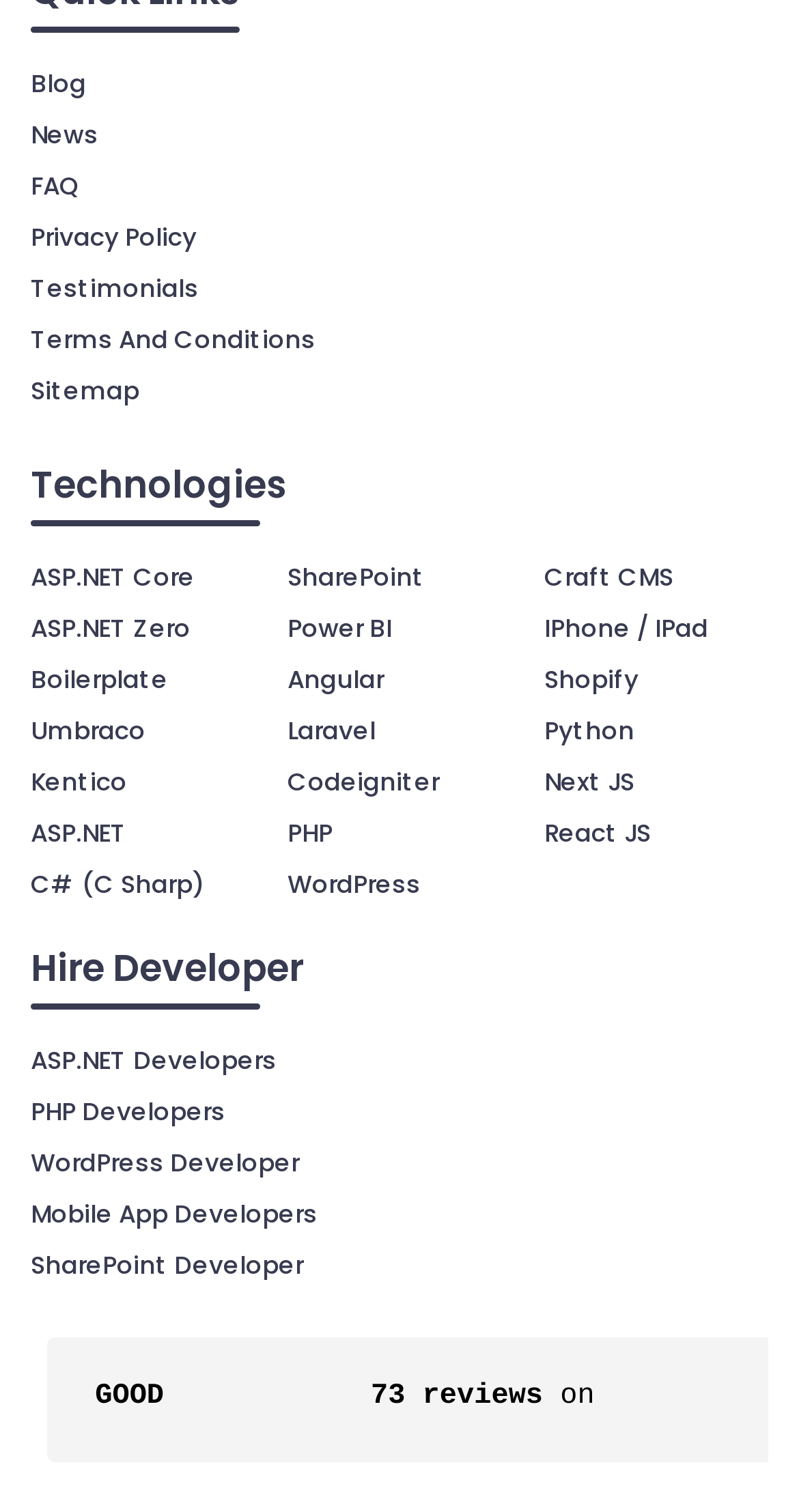How many developer types are listed for hire?
Analyze the screenshot and provide a detailed answer to the question.

I counted the number of links that appear to be developer types for hire, such as 'ASP.NET Developers', 'PHP Developers', 'WordPress Developer', and so on. There are a total of 5 developer types listed for hire on the webpage.